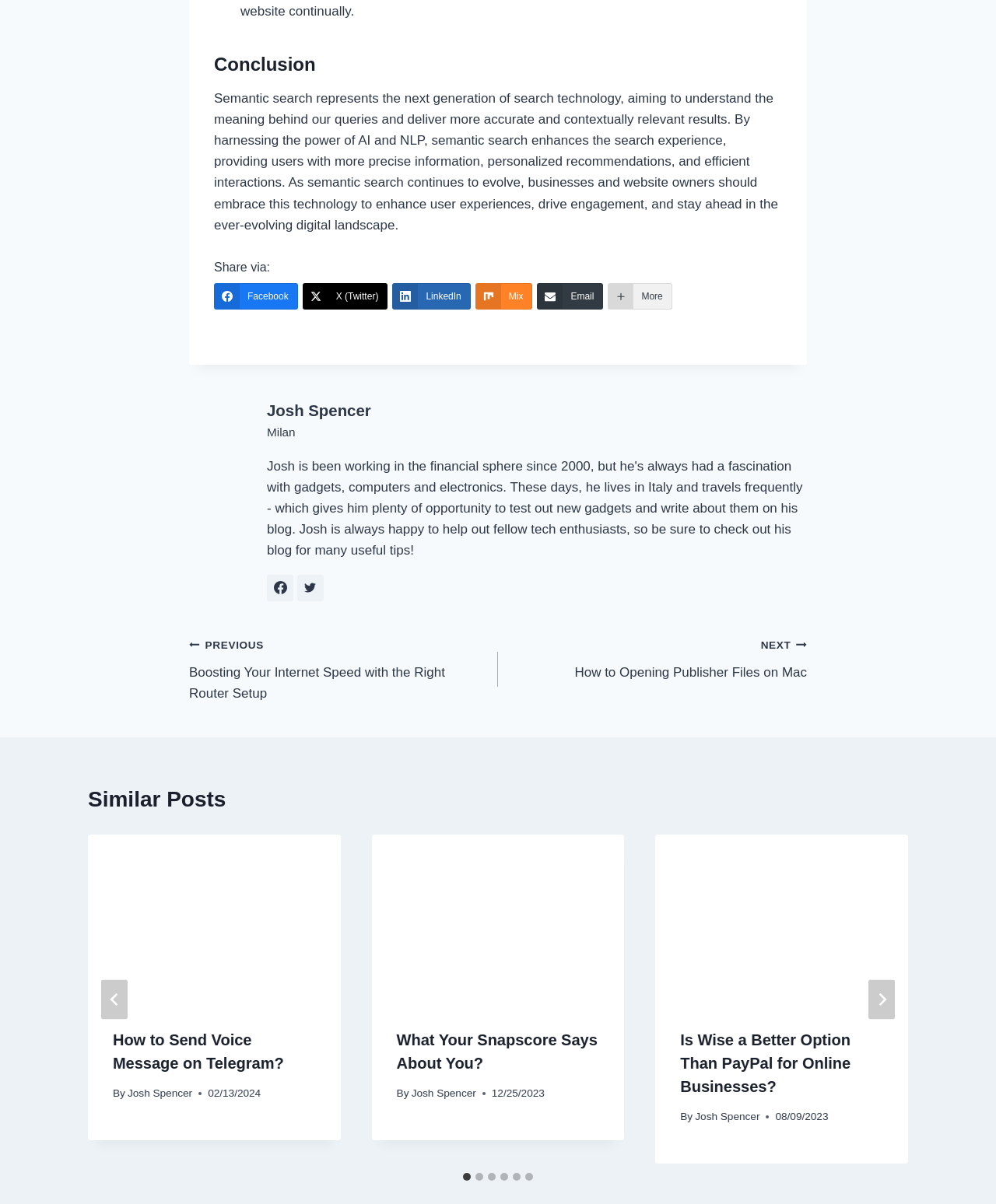Please identify the bounding box coordinates of the element I need to click to follow this instruction: "Search Our Site".

None